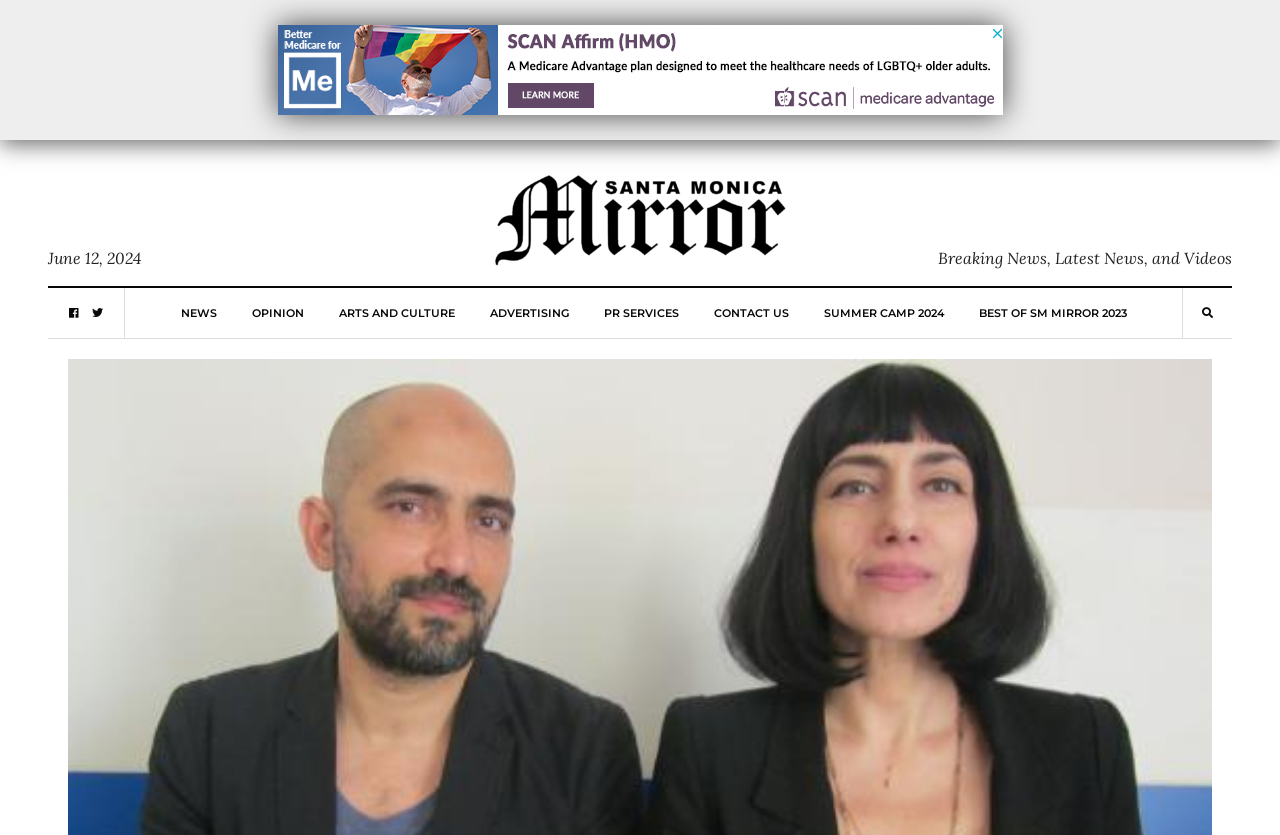Predict the bounding box coordinates of the area that should be clicked to accomplish the following instruction: "View your cart". The bounding box coordinates should consist of four float numbers between 0 and 1, i.e., [left, top, right, bottom].

None